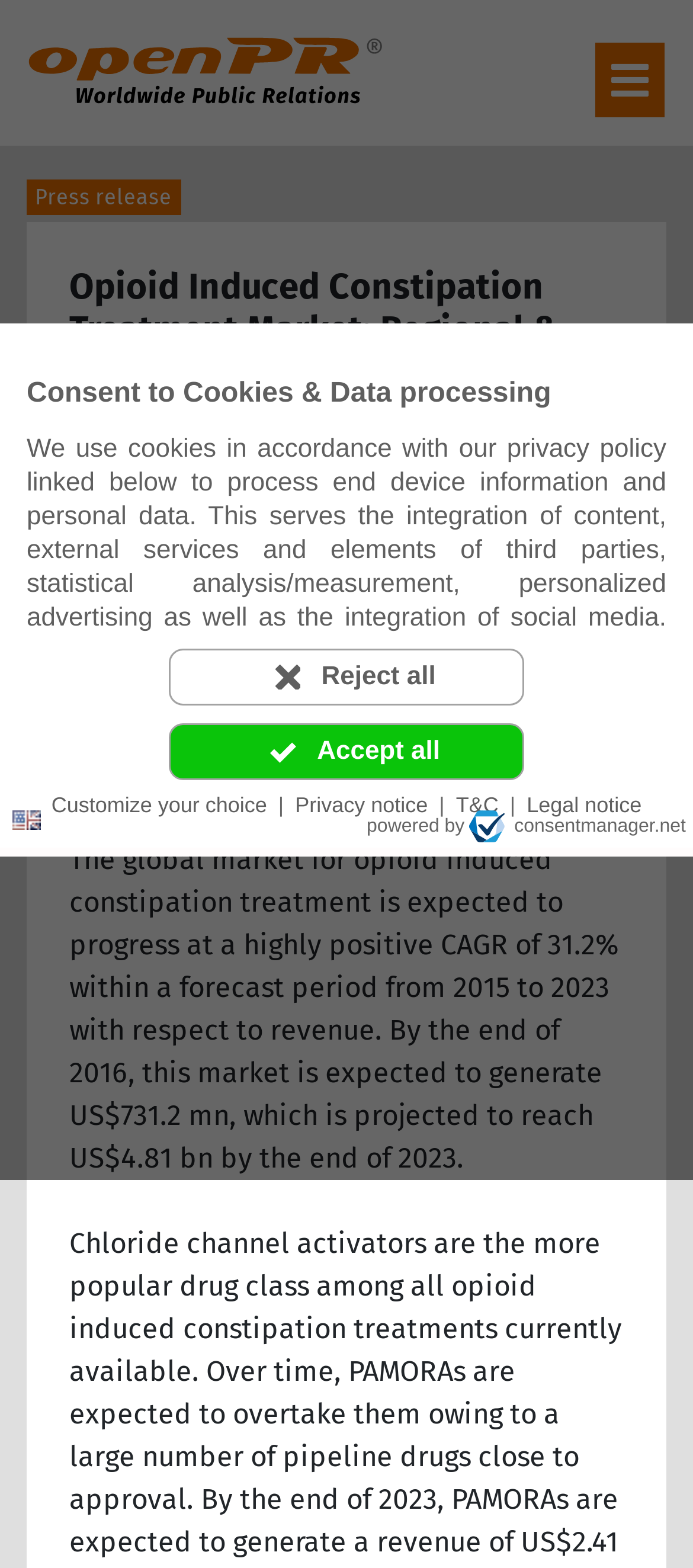Find the bounding box coordinates for the area that must be clicked to perform this action: "Go to the 'Health & Medicine' category".

[0.477, 0.262, 0.756, 0.279]